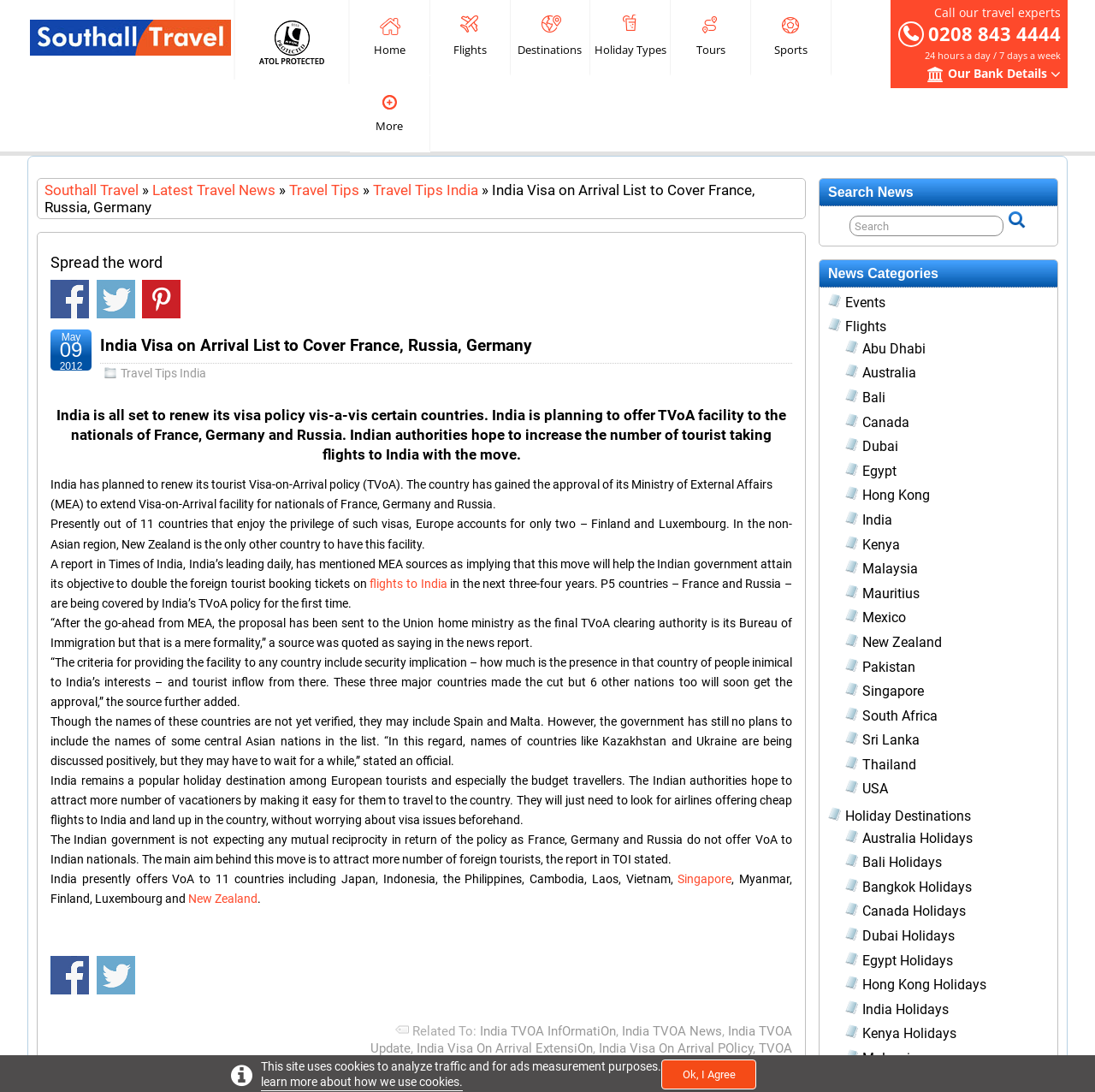Determine the bounding box coordinates of the region that needs to be clicked to achieve the task: "Call the travel experts".

[0.82, 0.02, 0.969, 0.043]